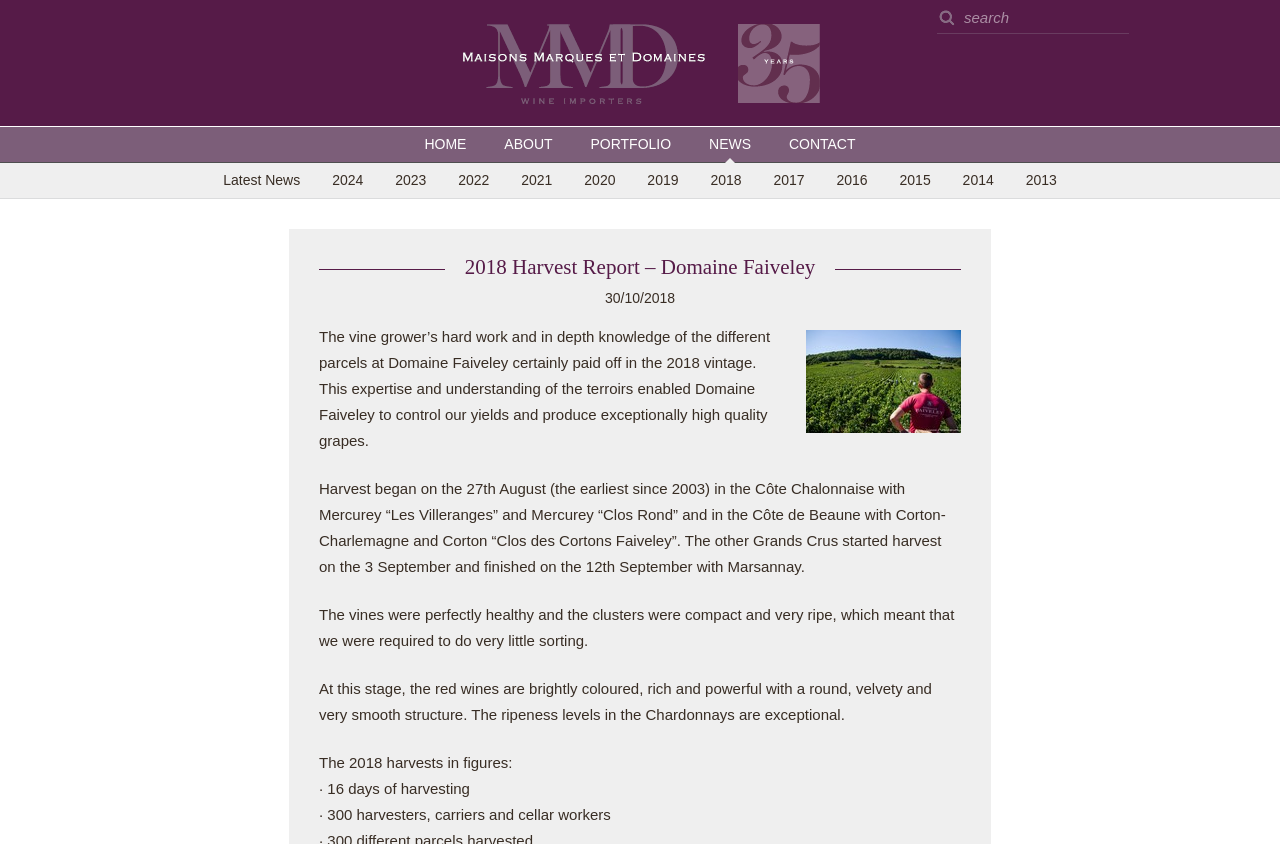Pinpoint the bounding box coordinates of the element that must be clicked to accomplish the following instruction: "Search for wine importers". The coordinates should be in the format of four float numbers between 0 and 1, i.e., [left, top, right, bottom].

[0.732, 0.002, 0.882, 0.04]